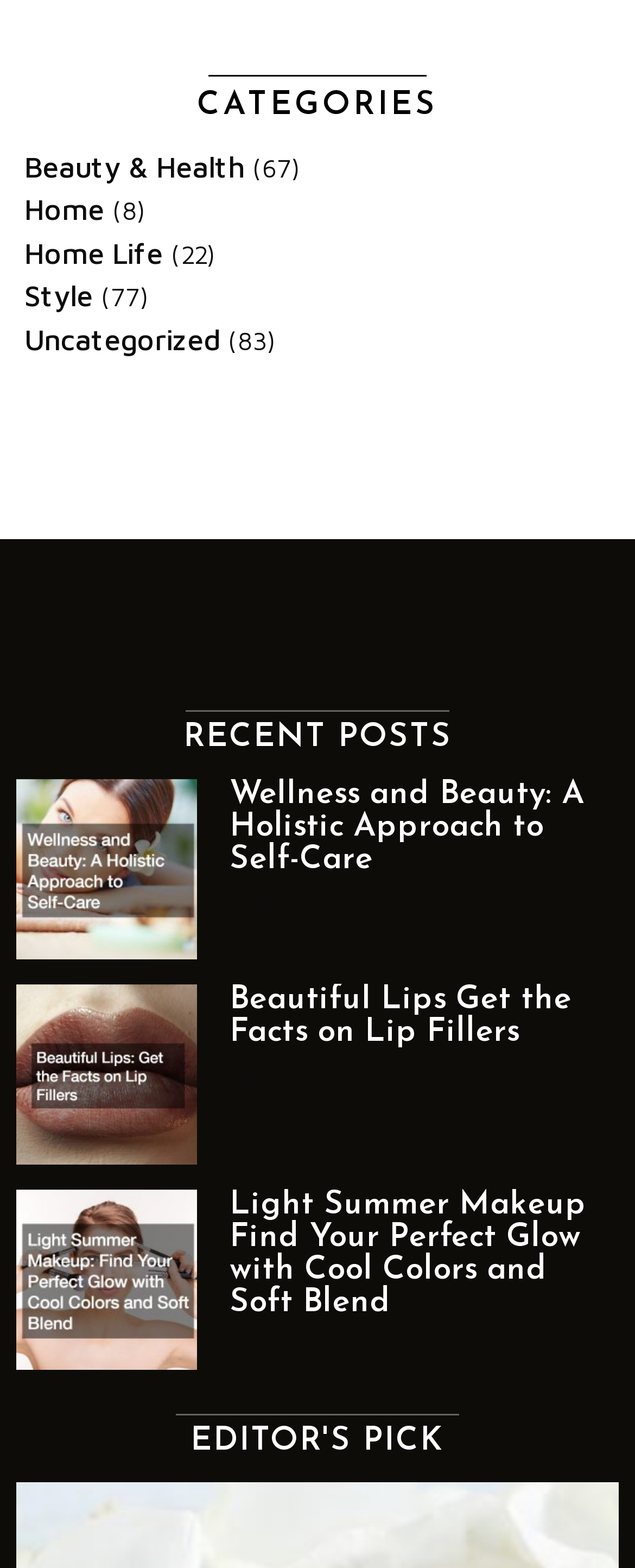Extract the bounding box coordinates of the UI element described by: "Home". The coordinates should include four float numbers ranging from 0 to 1, e.g., [left, top, right, bottom].

[0.038, 0.123, 0.164, 0.145]